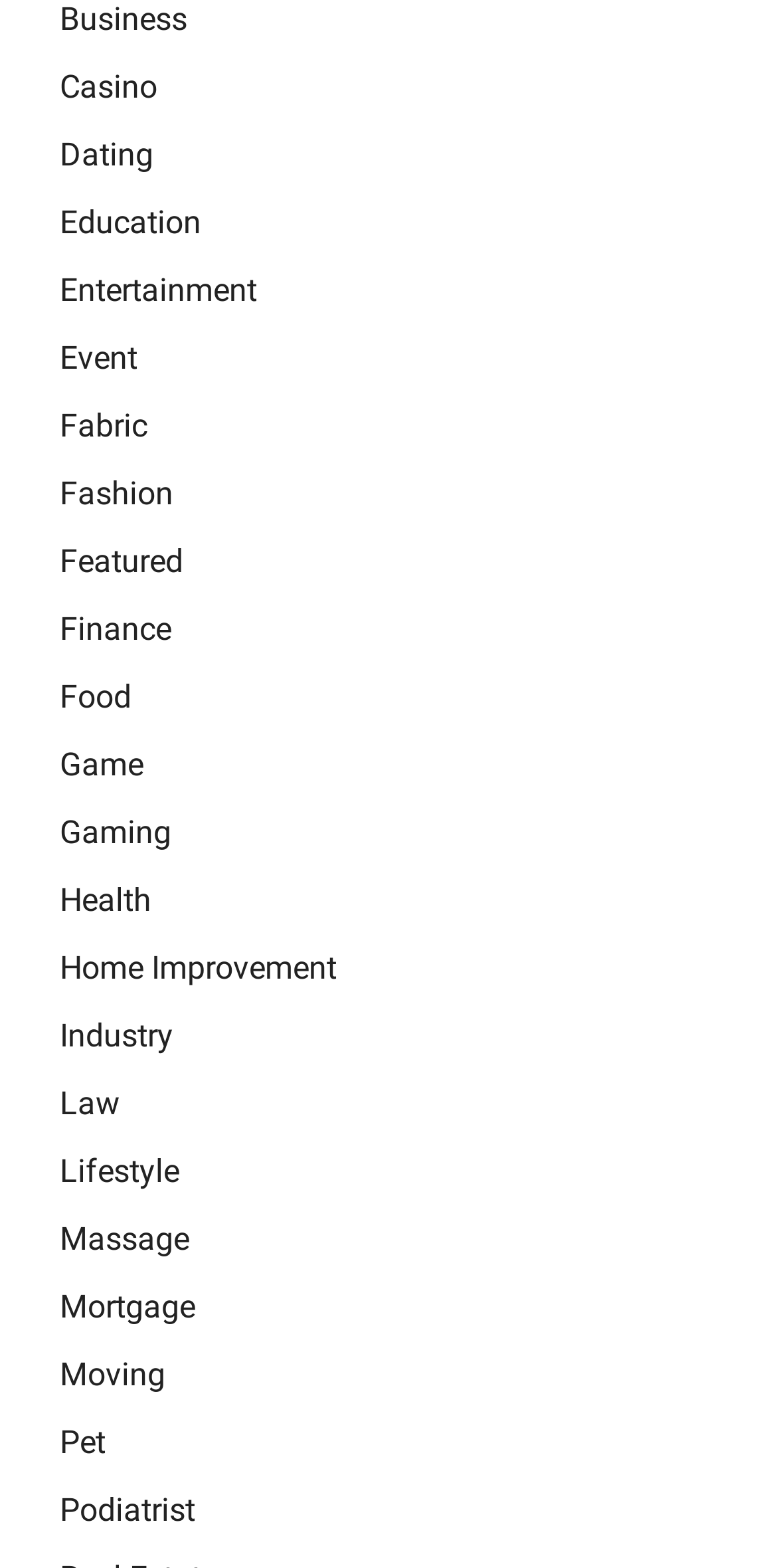Given the description "Health", determine the bounding box of the corresponding UI element.

[0.077, 0.562, 0.195, 0.586]